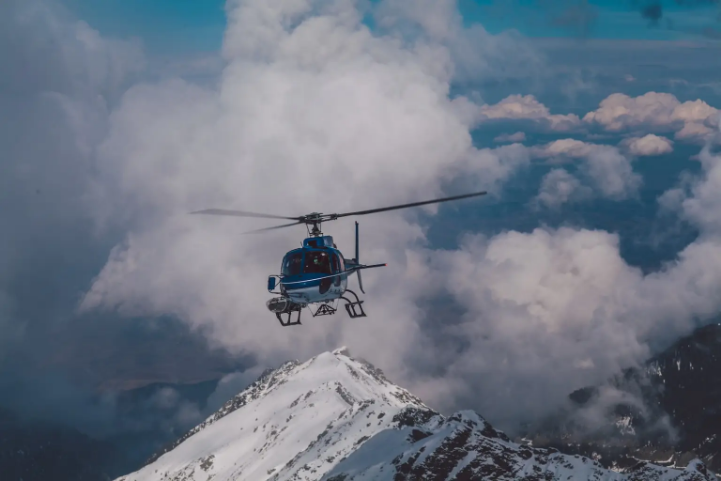Provide an in-depth description of the image you see.

The image captures a striking scene of a helicopter flying majestically above a snow-capped mountain range, surrounded by a dramatic display of clouds. The helicopter, painted in a vibrant blue, contrasts beautifully against the crisp, white snow and the azure sky. Wisps of clouds swirl around the helicopter, creating a sense of movement and freedom. This visual representation of flight is often associated with themes of liberation and adventure, aligning with the exploration of helicopter dreams as expressions of new beginnings and journeys in life. The serene yet exhilarating atmosphere invites viewers to ponder the interpretations of such dreams and their potential meanings.